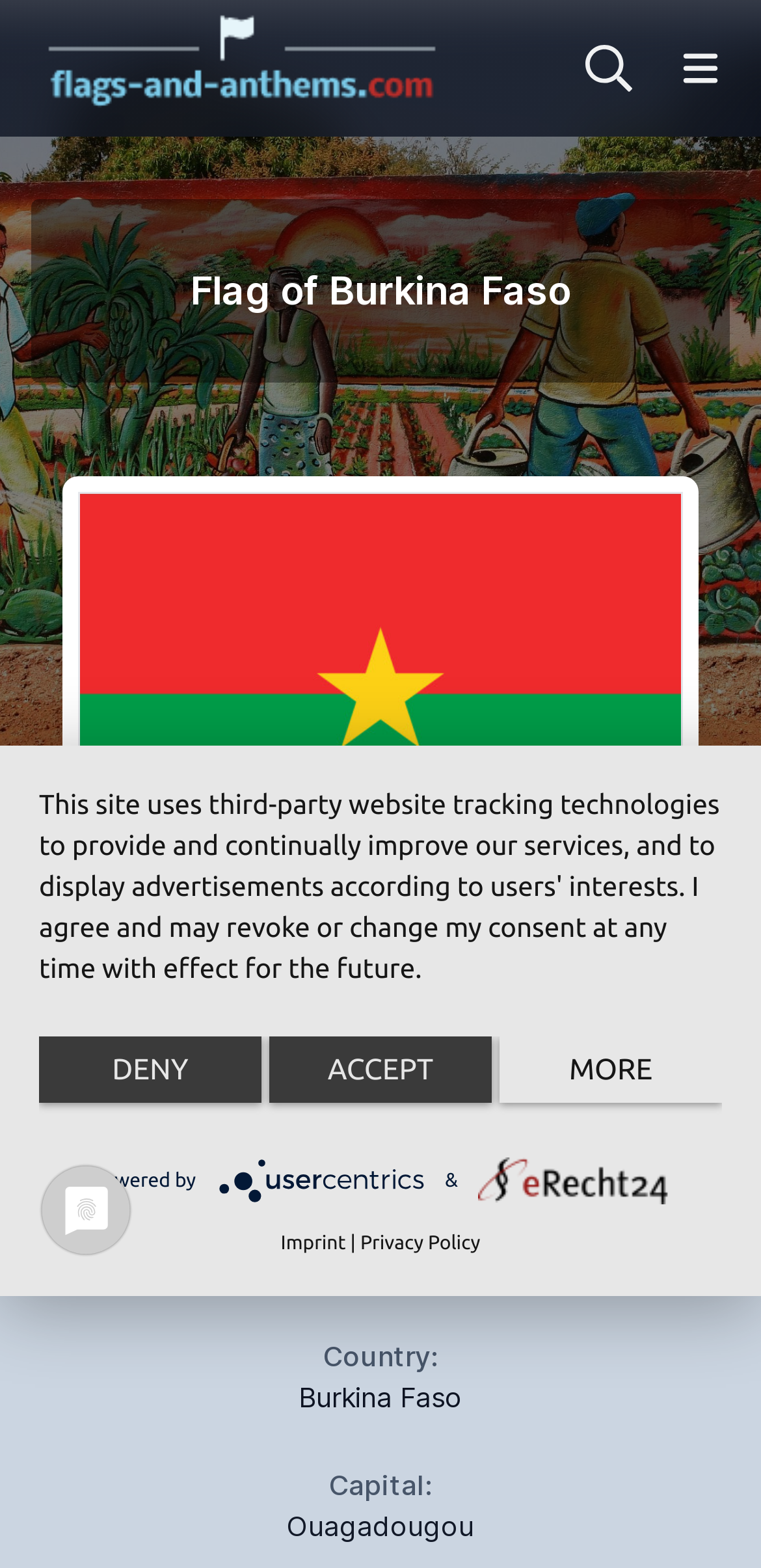What is the aspect ratio of the flag? Look at the image and give a one-word or short phrase answer.

2:3